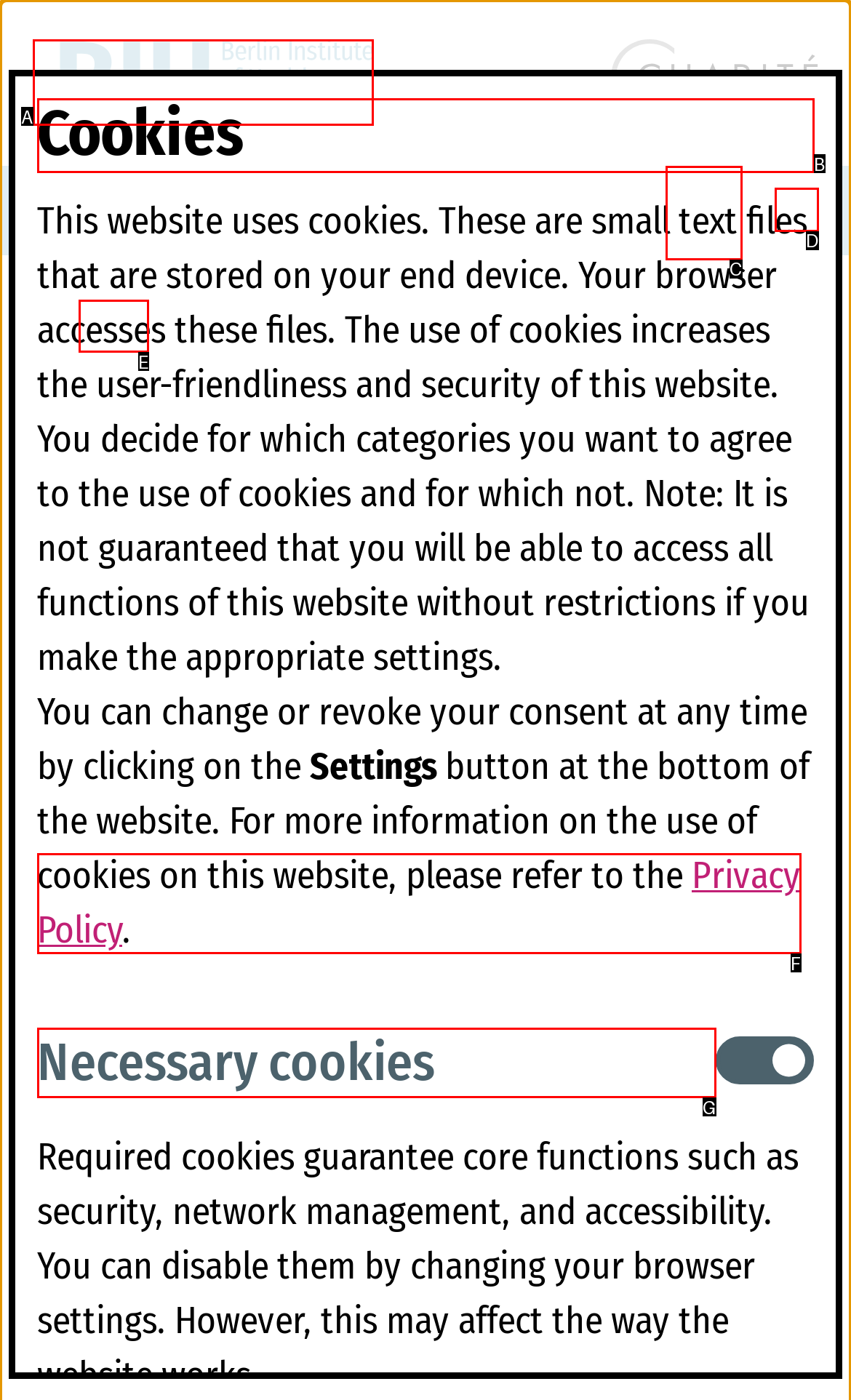Determine the UI element that matches the description: News
Answer with the letter from the given choices.

E